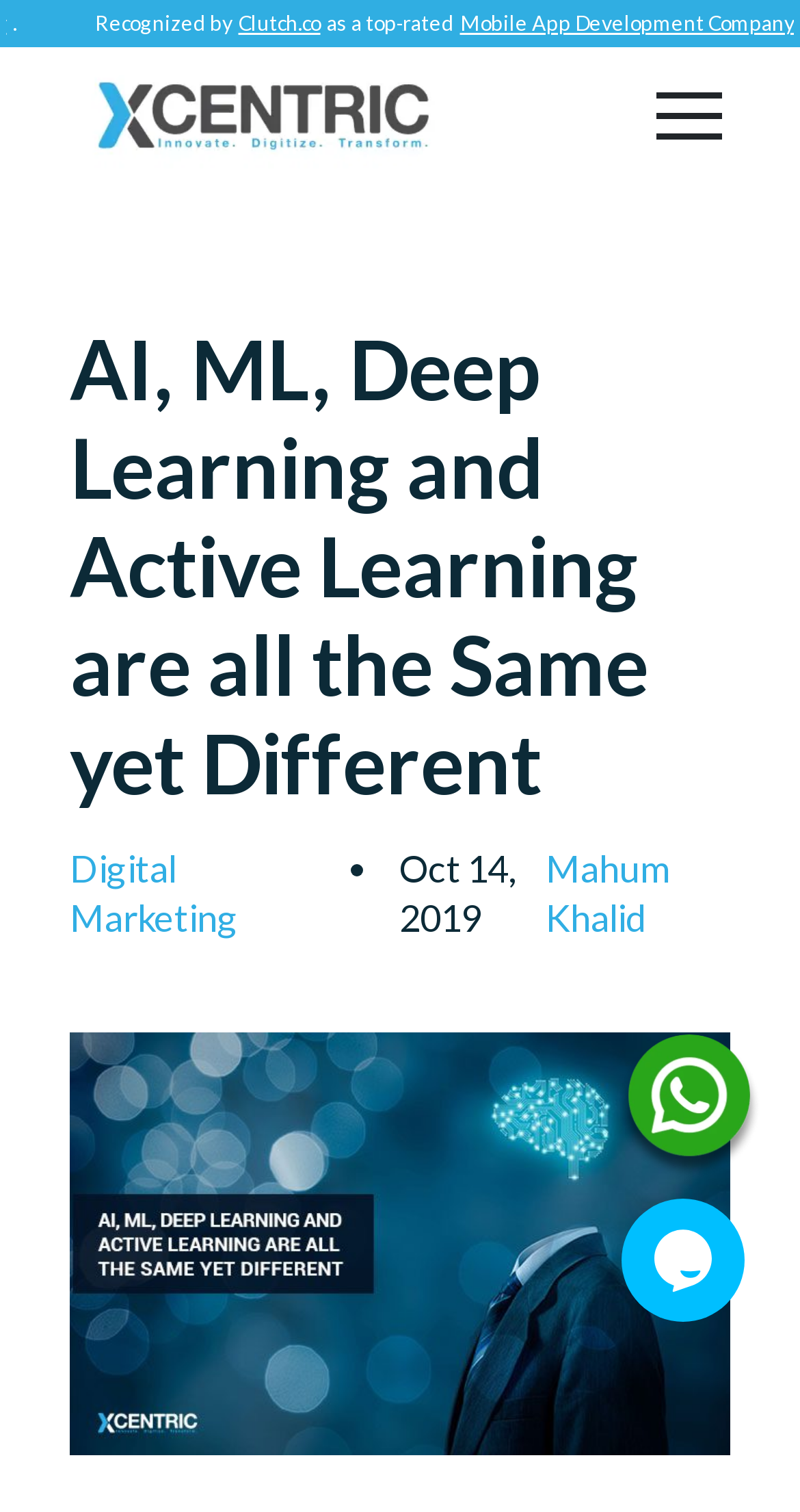Based on the element description Clutch.co, identify the bounding box of the UI element in the given webpage screenshot. The coordinates should be in the format (top-left x, top-left y, bottom-right x, bottom-right y) and must be between 0 and 1.

[0.72, 0.007, 0.838, 0.023]